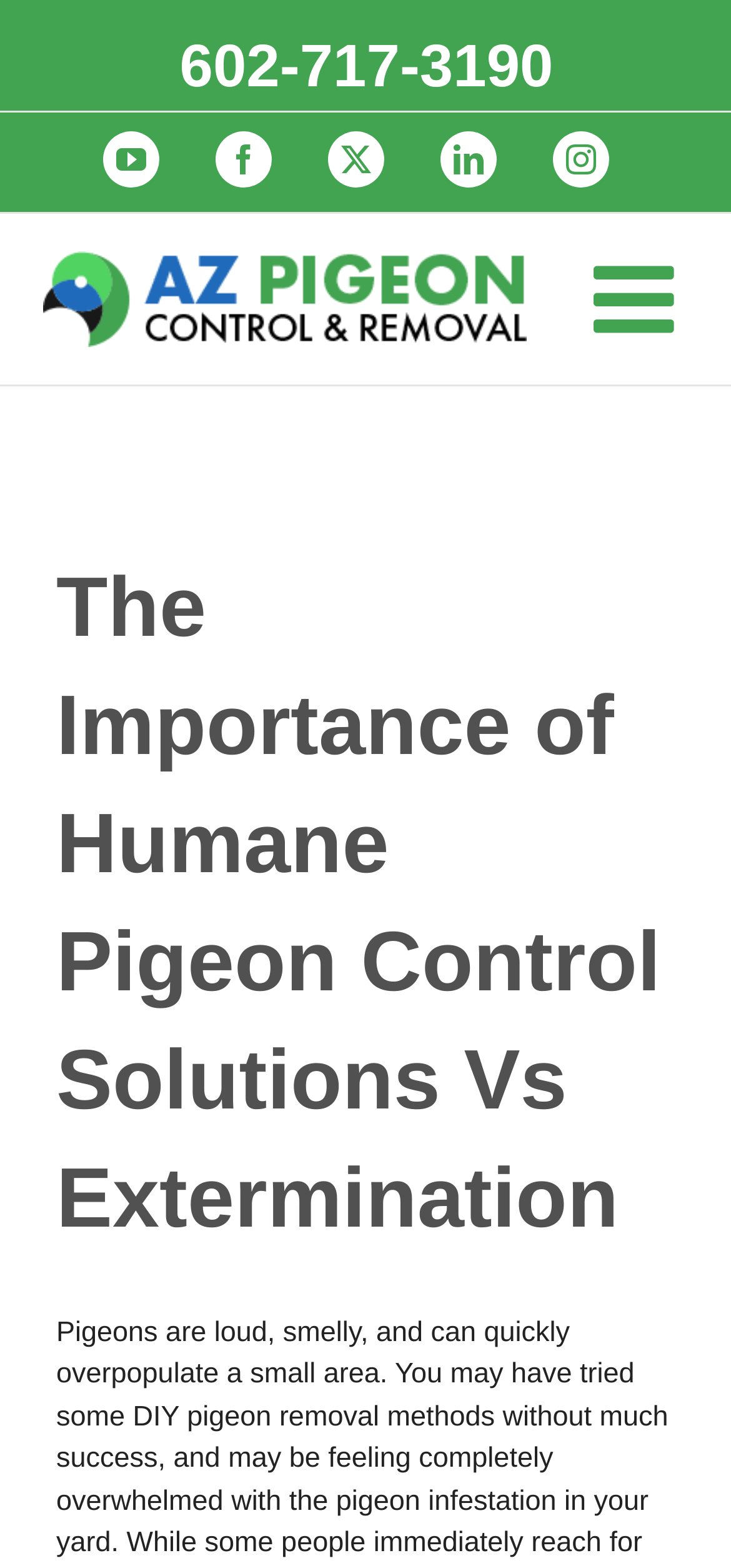Please indicate the bounding box coordinates of the element's region to be clicked to achieve the instruction: "Watch YouTube videos". Provide the coordinates as four float numbers between 0 and 1, i.e., [left, top, right, bottom].

[0.141, 0.084, 0.218, 0.12]